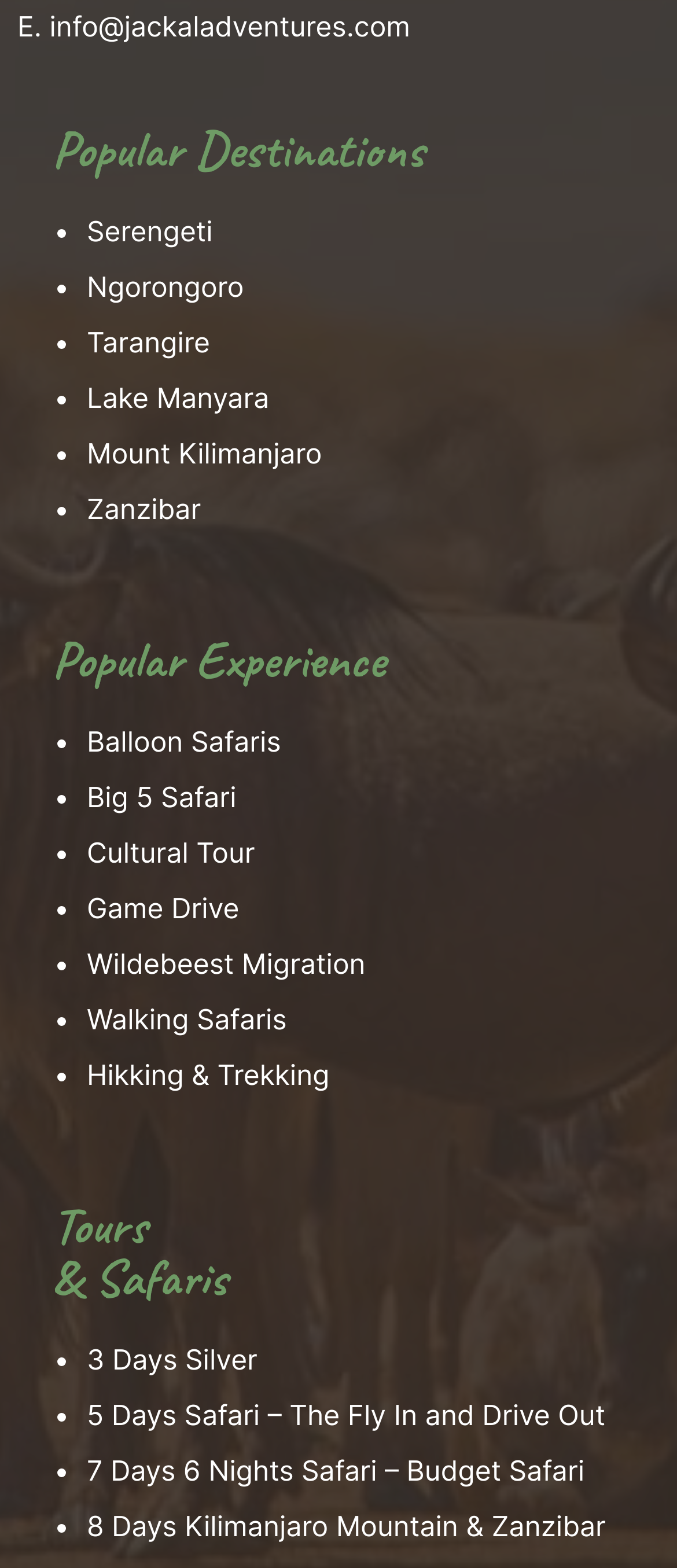Specify the bounding box coordinates of the element's area that should be clicked to execute the given instruction: "Discover Mount Kilimanjaro". The coordinates should be four float numbers between 0 and 1, i.e., [left, top, right, bottom].

[0.128, 0.278, 0.476, 0.3]